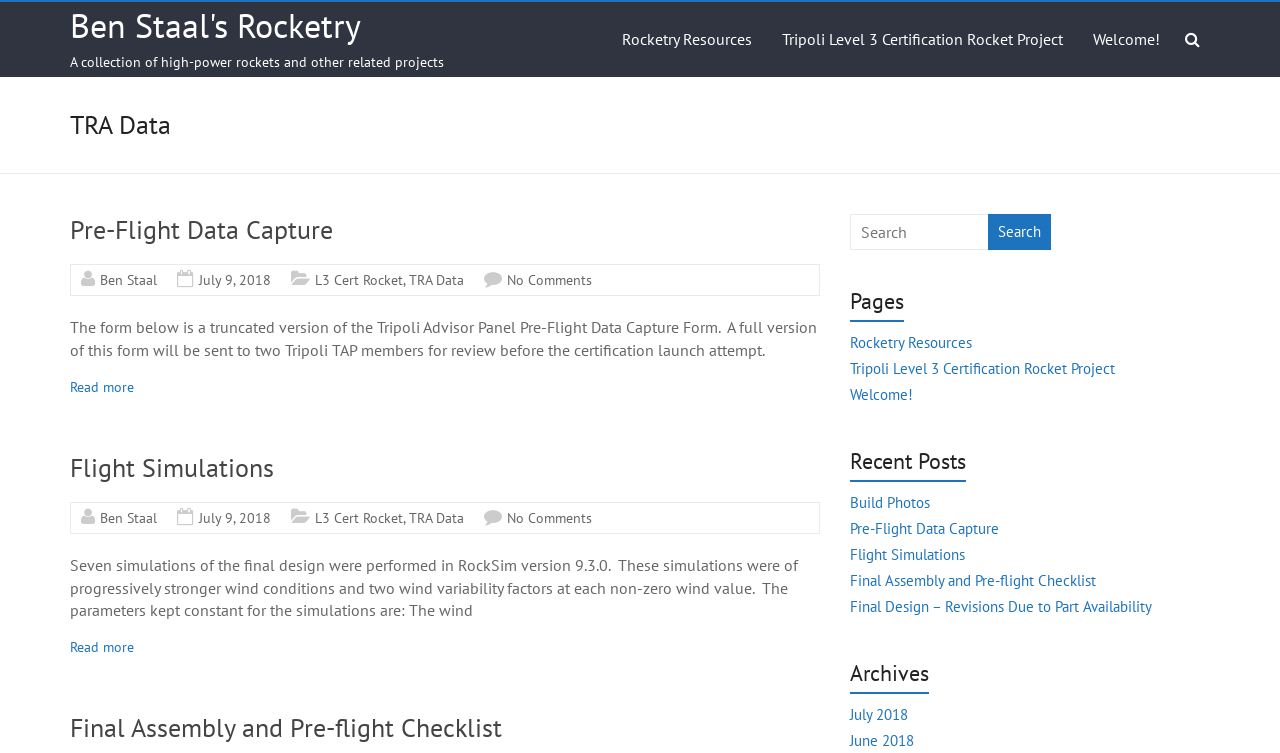Can you look at the image and give a comprehensive answer to the question:
Who is the author of the webpage?

I found the answer by looking at the footer sections of the articles, which contain links to the author's name, 'Ben Staal'. This suggests that Ben Staal is the author of the webpage.